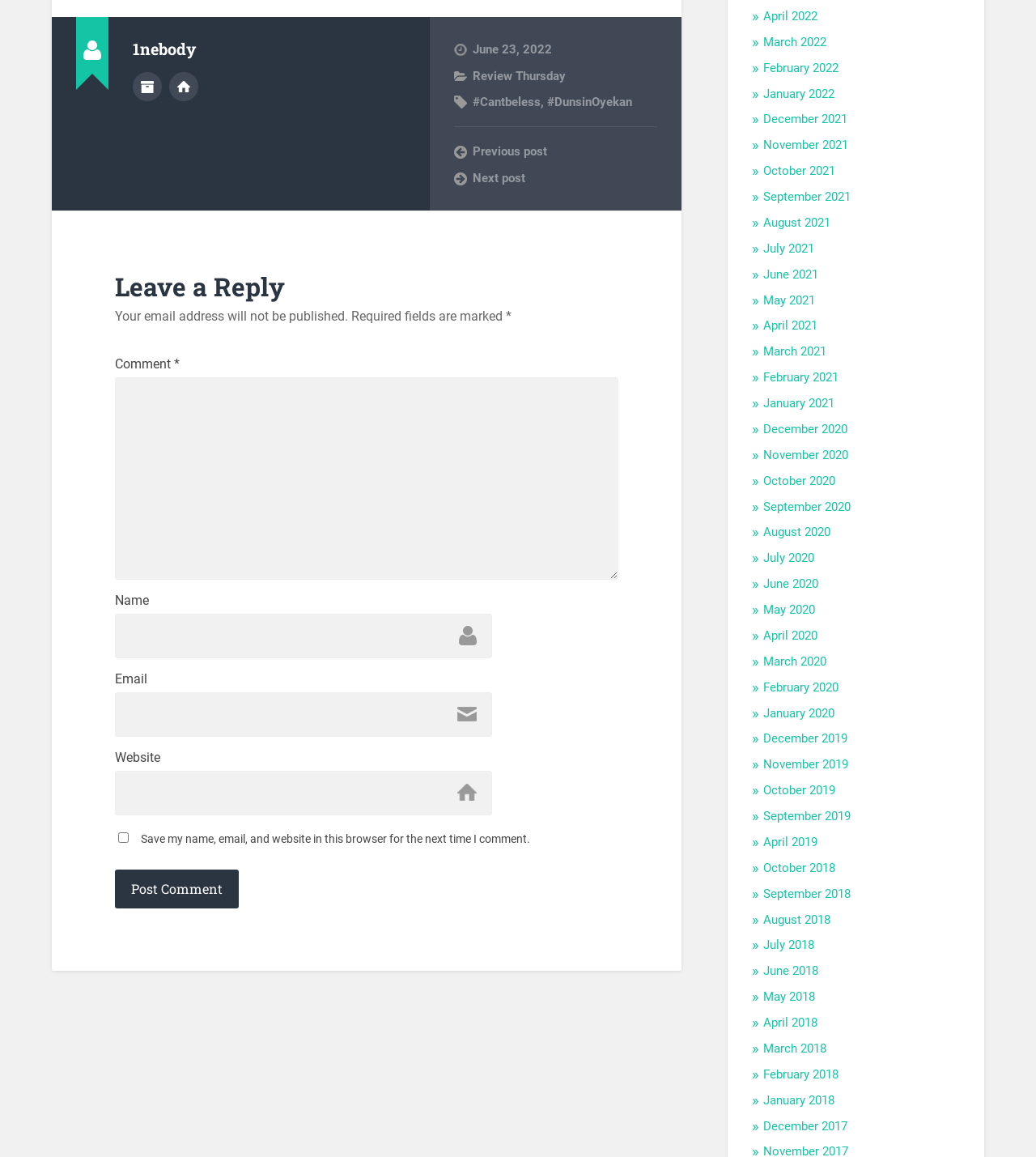Give a succinct answer to this question in a single word or phrase: 
What is the label of the first textbox?

Comment